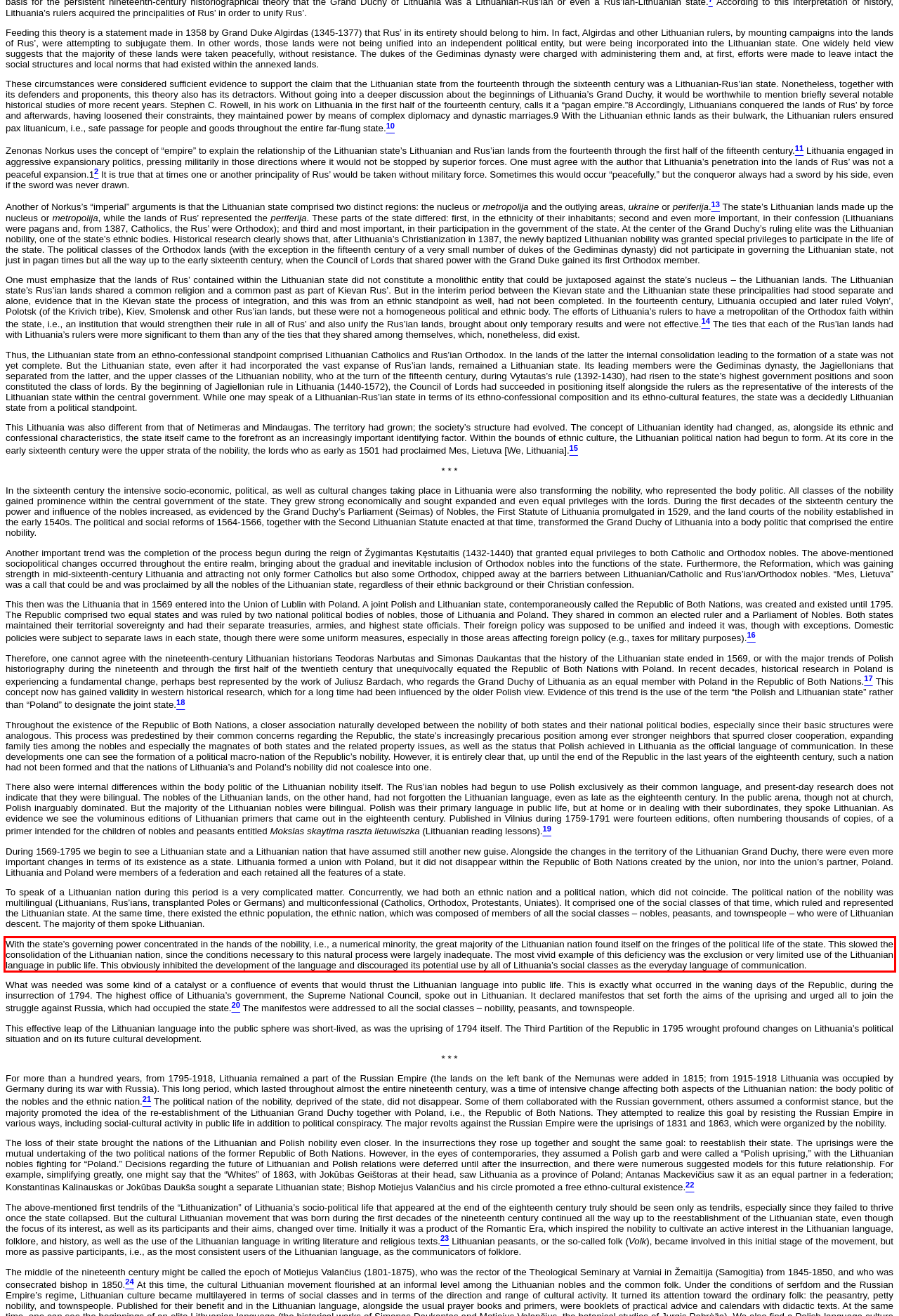You are provided with a screenshot of a webpage featuring a red rectangle bounding box. Extract the text content within this red bounding box using OCR.

With the state’s governing power concentrated in the hands of the nobility, i.e., a numerical minority, the great majority of the Lithuanian nation found itself on the fringes of the political life of the state. This slowed the consolidation of the Lithuanian nation, since the conditions necessary to this natural process were largely inadequate. The most vivid example of this deficiency was the exclusion or very limited use of the Lithuanian language in public life. This obviously inhibited the development of the language and discouraged its potential use by all of Lithuania’s social classes as the everyday language of communication.